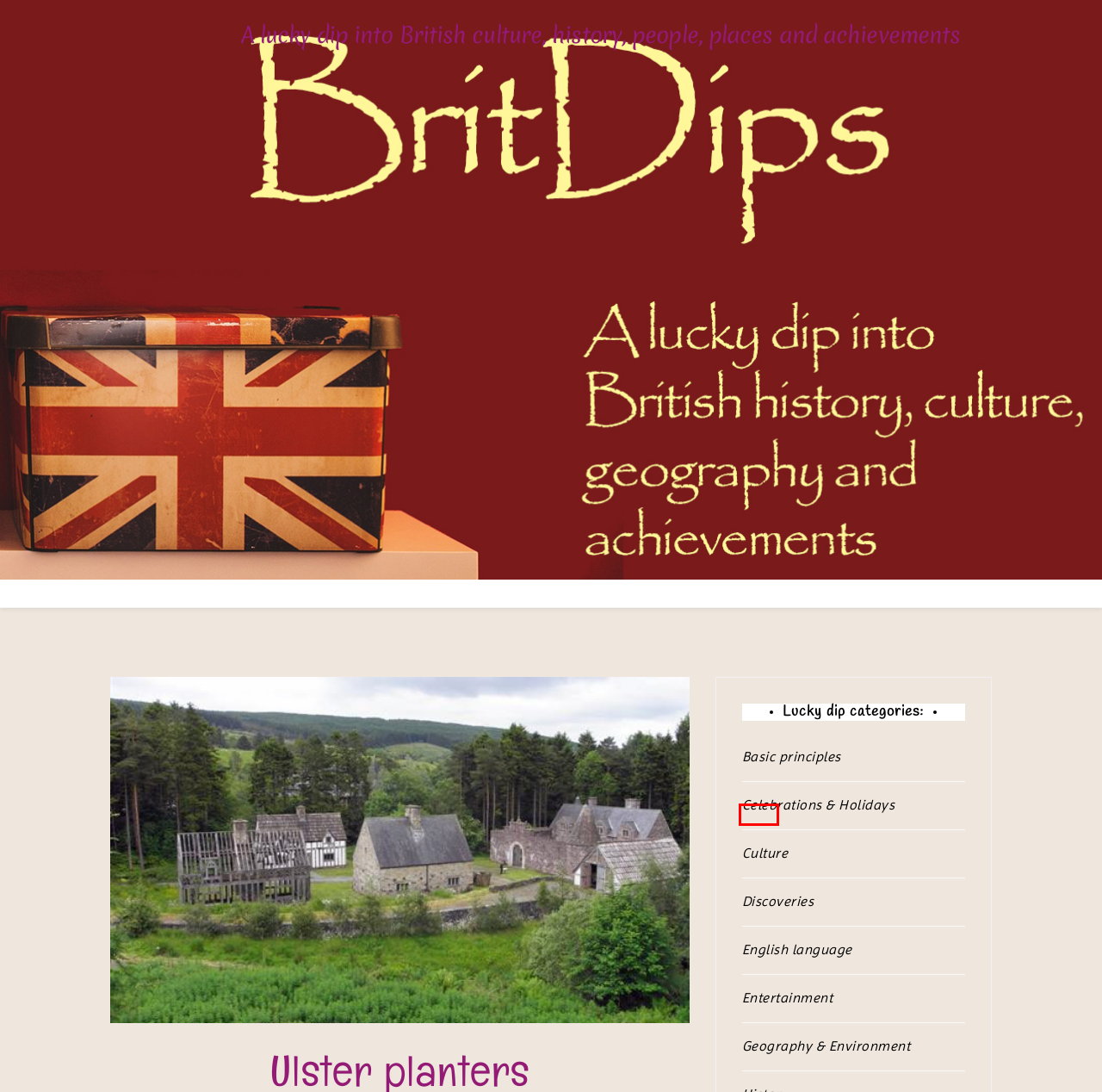Examine the screenshot of the webpage, which includes a red bounding box around an element. Choose the best matching webpage description for the page that will be displayed after clicking the element inside the red bounding box. Here are the candidates:
A. Sport – BritDips
B. Politics – BritDips
C. Entertainment – BritDips
D. History – BritDips
E. English language – BritDips
F. Discoveries – BritDips
G. Uncategorized – BritDips
H. Law – BritDips

A